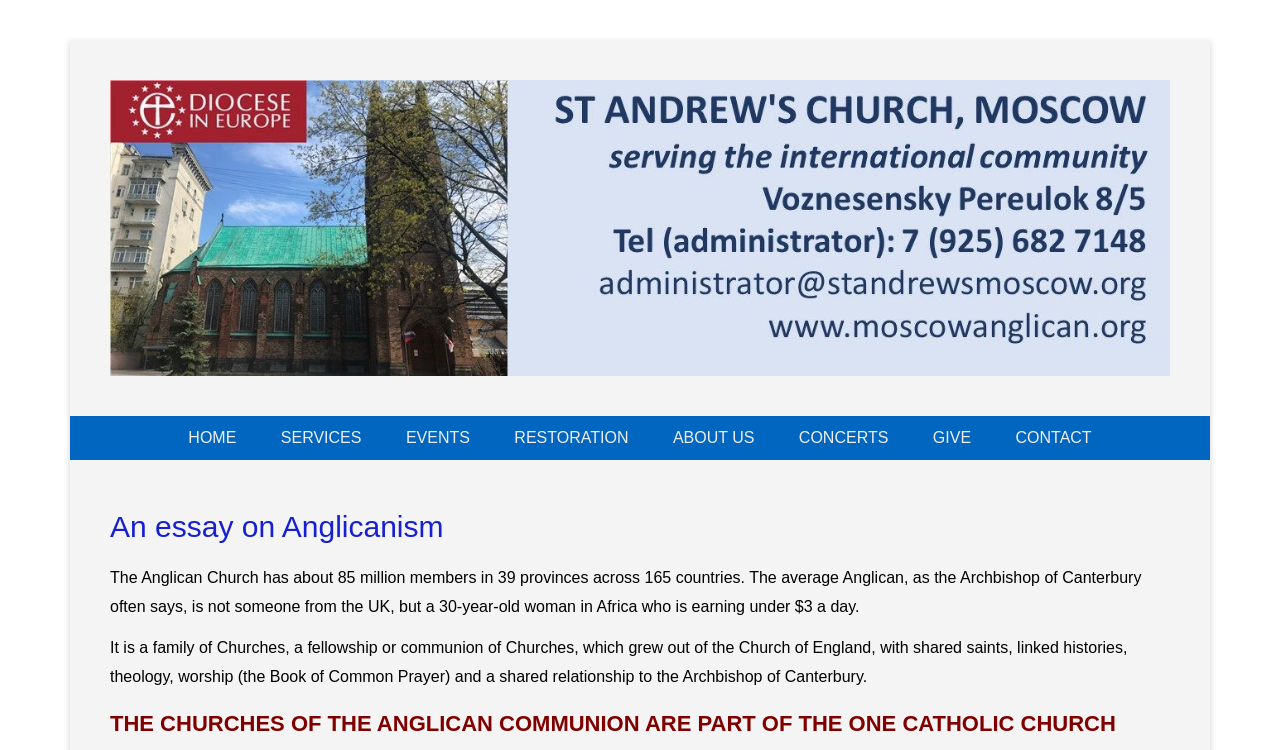Identify the bounding box for the element characterized by the following description: "Events".

[0.301, 0.555, 0.383, 0.614]